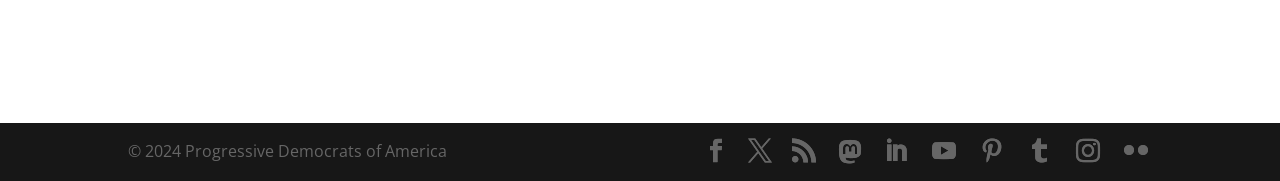How many social media links are there?
Using the image as a reference, answer the question with a short word or phrase.

7